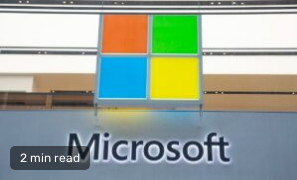Use a single word or phrase to answer the question: What is written below the Microsoft logo?

The name 'Microsoft'